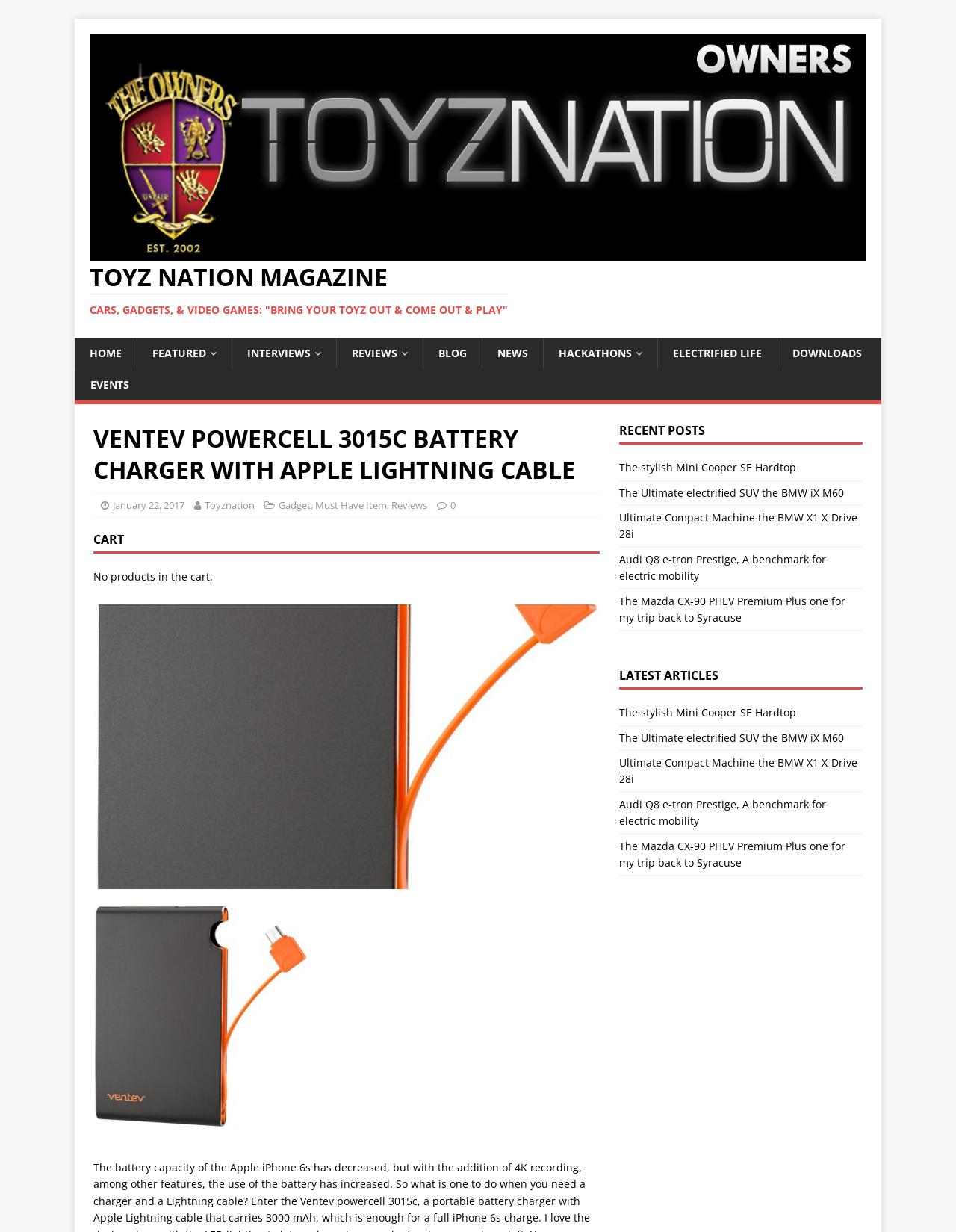Identify the coordinates of the bounding box for the element described below: "Blog". Return the coordinates as four float numbers between 0 and 1: [left, top, right, bottom].

[0.442, 0.274, 0.504, 0.3]